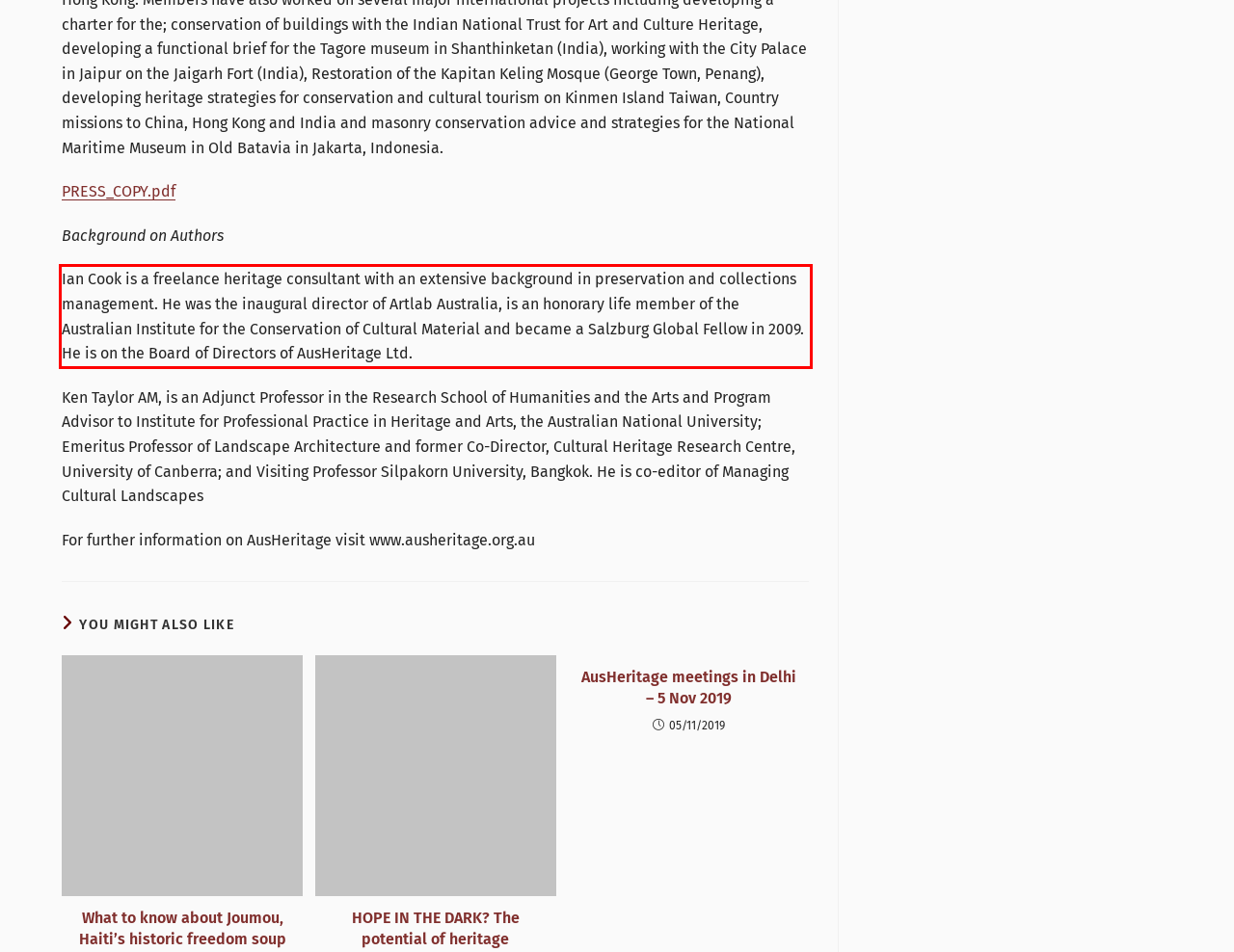You are given a webpage screenshot with a red bounding box around a UI element. Extract and generate the text inside this red bounding box.

Ian Cook is a freelance heritage consultant with an extensive background in preservation and collections management. He was the inaugural director of Artlab Australia, is an honorary life member of the Australian Institute for the Conservation of Cultural Material and became a Salzburg Global Fellow in 2009. He is on the Board of Directors of AusHeritage Ltd.